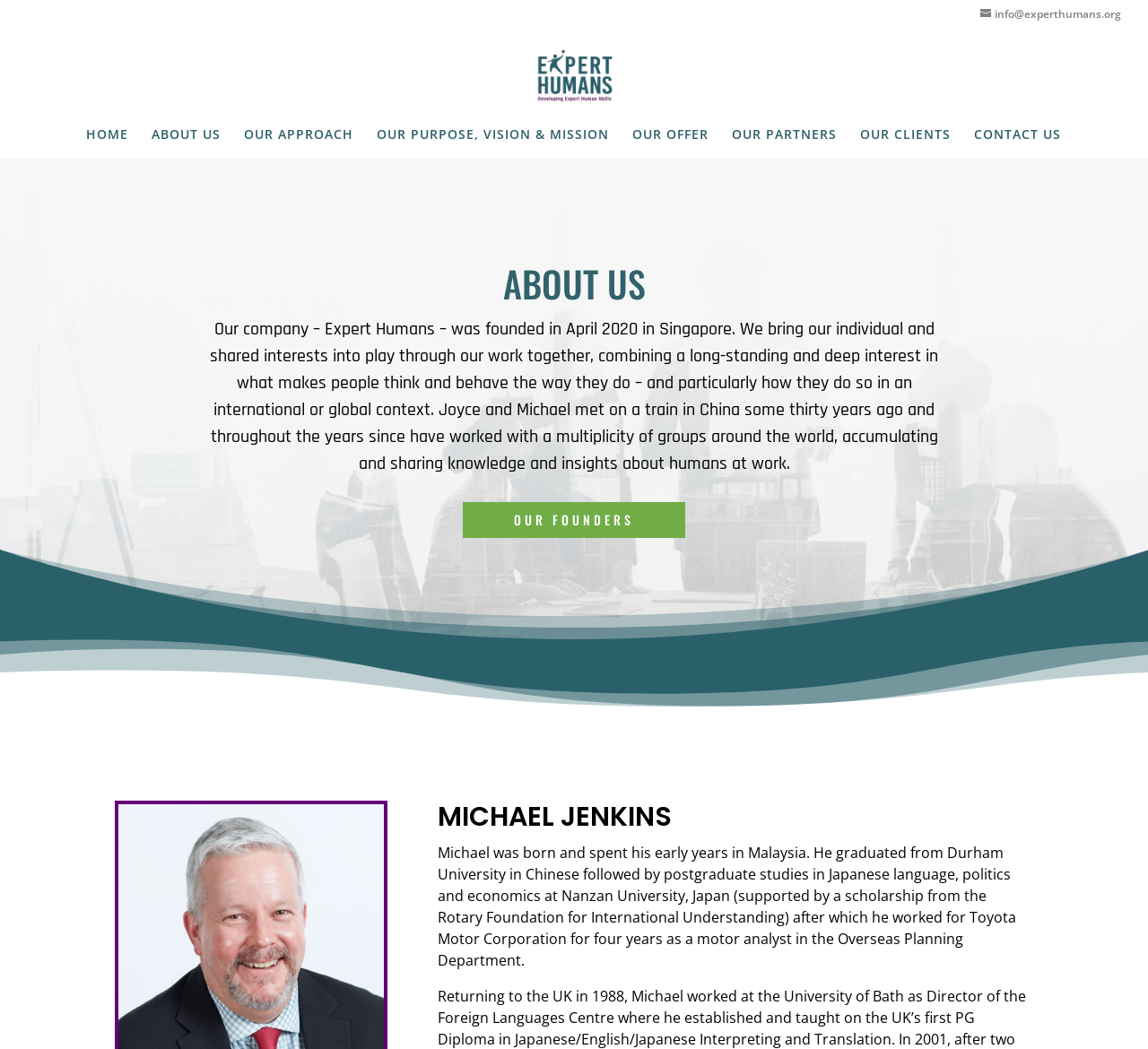What is the name of one of the founders?
Provide an in-depth and detailed answer to the question.

The name of one of the founders can be found in the heading element with the text 'MICHAEL JENKINS', which is located below the 'ABOUT US' heading.